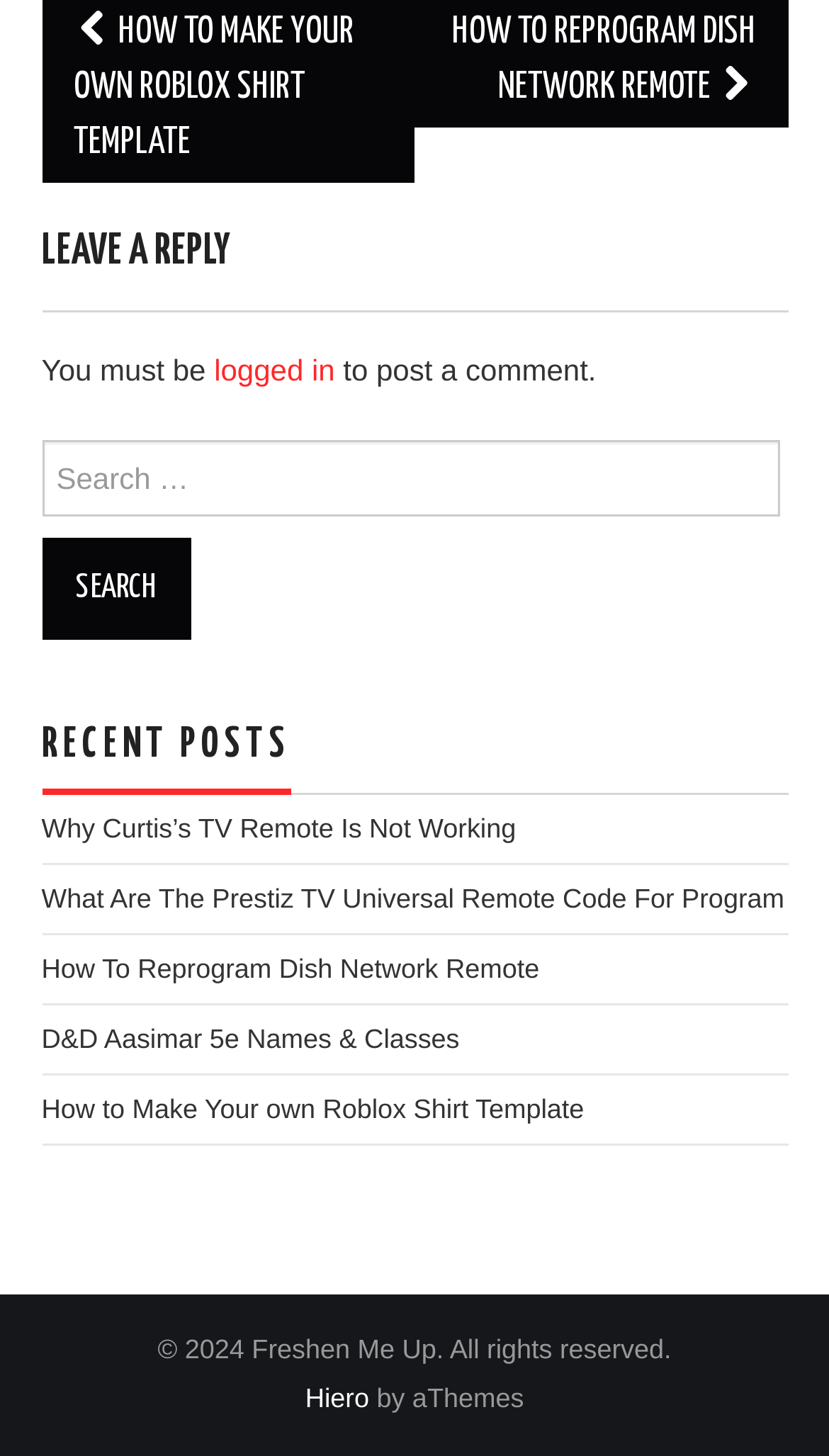Find the bounding box coordinates of the clickable area that will achieve the following instruction: "visit the Hiero link".

[0.368, 0.95, 0.445, 0.971]